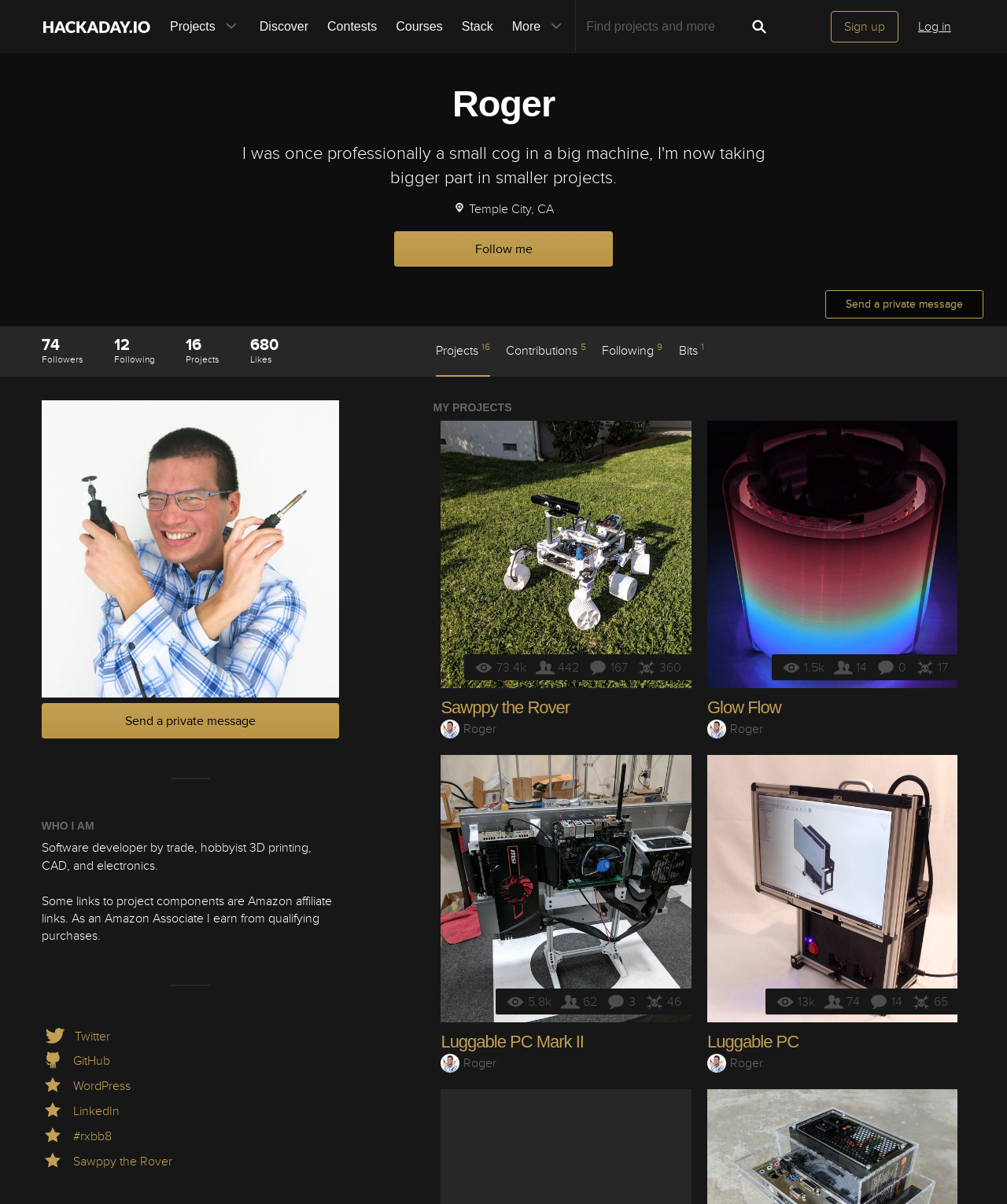Specify the bounding box coordinates for the region that must be clicked to perform the given instruction: "Search for something".

[0.581, 0.009, 0.739, 0.035]